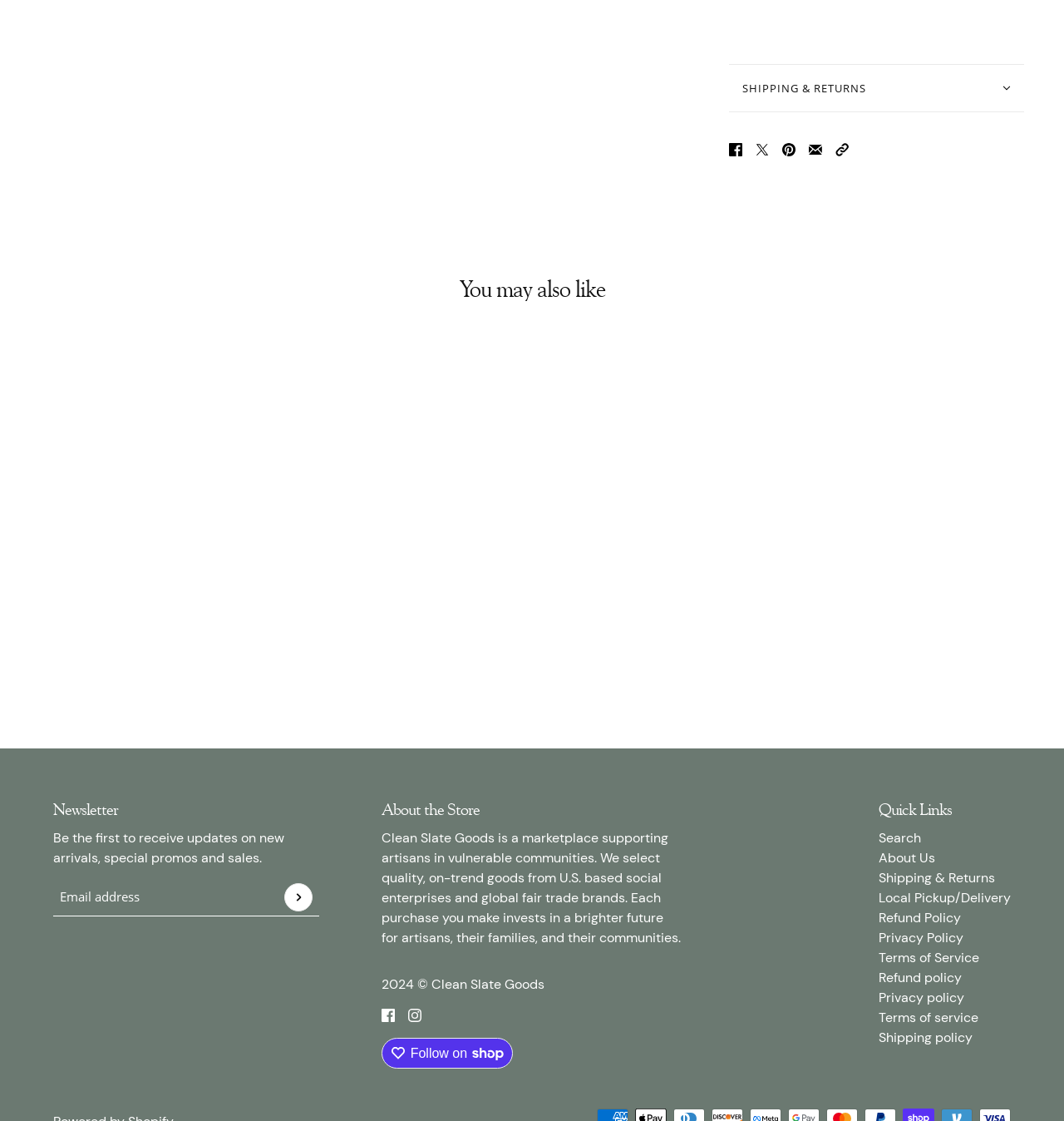Please find the bounding box coordinates of the element that must be clicked to perform the given instruction: "Search". The coordinates should be four float numbers from 0 to 1, i.e., [left, top, right, bottom].

[0.826, 0.739, 0.95, 0.757]